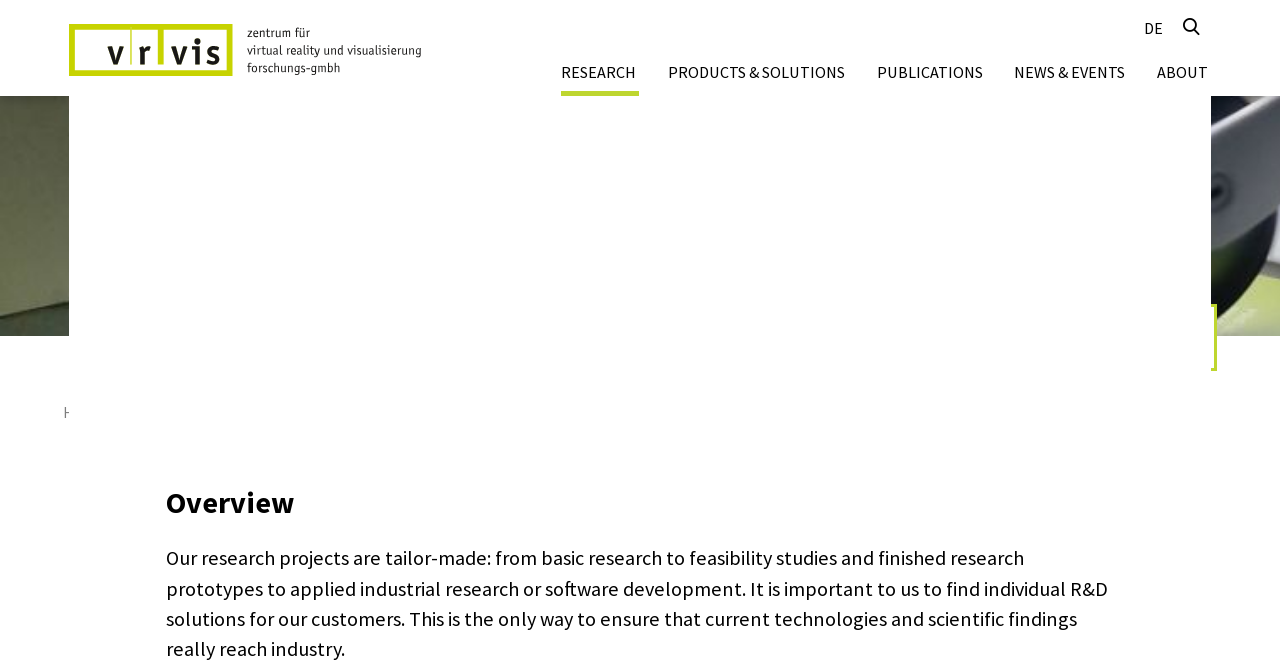Describe all the key features of the webpage in detail.

This webpage is about research projects, with a focus on tailor-made projects ranging from basic research to applied industrial research and software development. 

At the top left corner, there is a logo of VRVis, accompanied by a link to the logo. On the top right corner, there are links to switch the language to German (DE) and a search button. 

Below the top section, there are three main categories: Research, Products & Solutions, and About. Under Research, there are links to Research Overview, Research Topics, and Research Groups. The Research Topics section is divided into several subtopics, including Image Analysis, Extended Reality (XR), Artificial Intelligence, and more. Each subtopic has a corresponding icon. 

Under Products & Solutions, there are links to Solutions, Products & Licenses, and Services. The Solutions section lists various industries, such as Automotive Industry, Data Science, and Energy Industry. The Products & Licenses section lists several products, including Aardvark, Brain*, and ComVis. 

Under About, there are links to News & Events, Publications, Team, Network, Career, and Contact. The News & Events section is further divided into News, Events, Awards, and more. The Team section lists the supervisory board, scientific advisory board, and network. The Career section lists open positions, fast facts, and corporate culture.

At the bottom of the page, there is a heading "Research projects" and links to Home, Research, and Research projects.